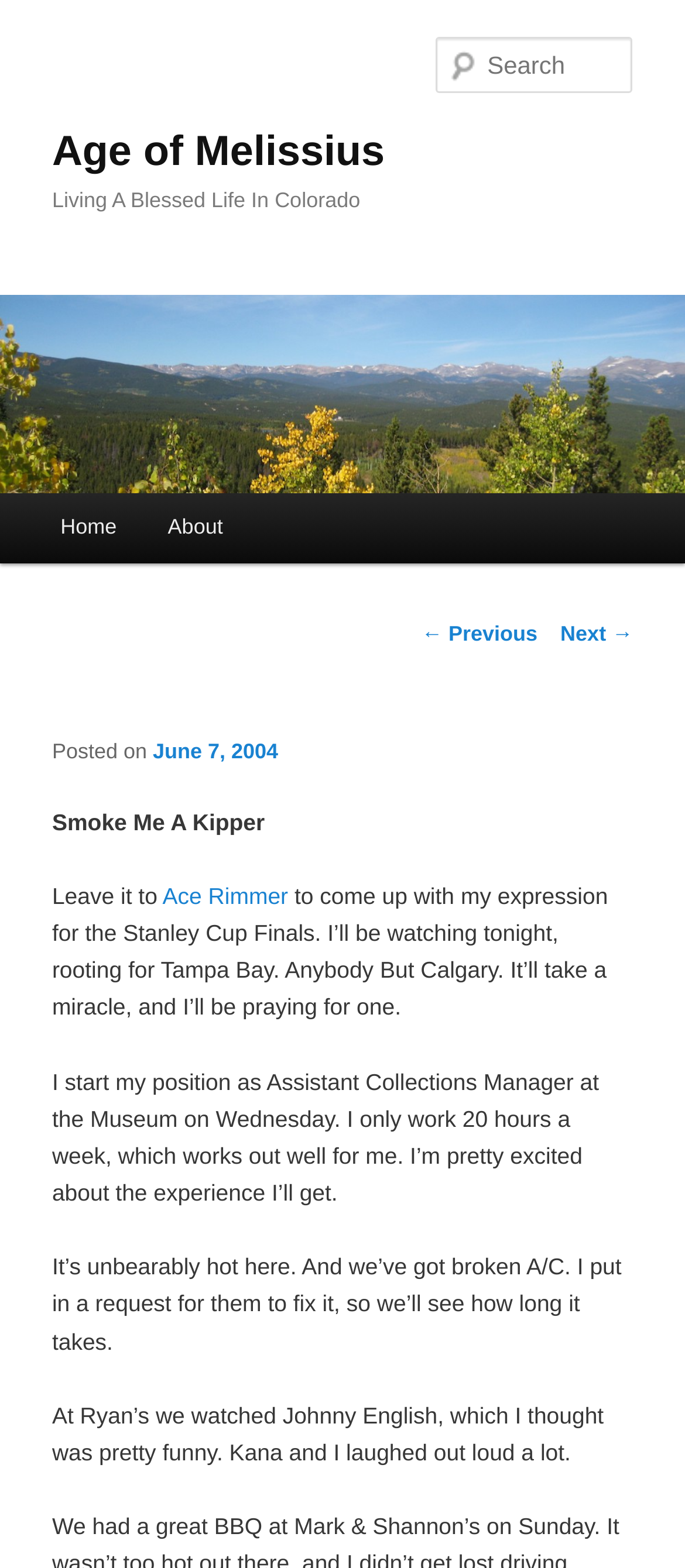Locate the bounding box coordinates of the area where you should click to accomplish the instruction: "Read the previous post".

[0.615, 0.396, 0.785, 0.412]